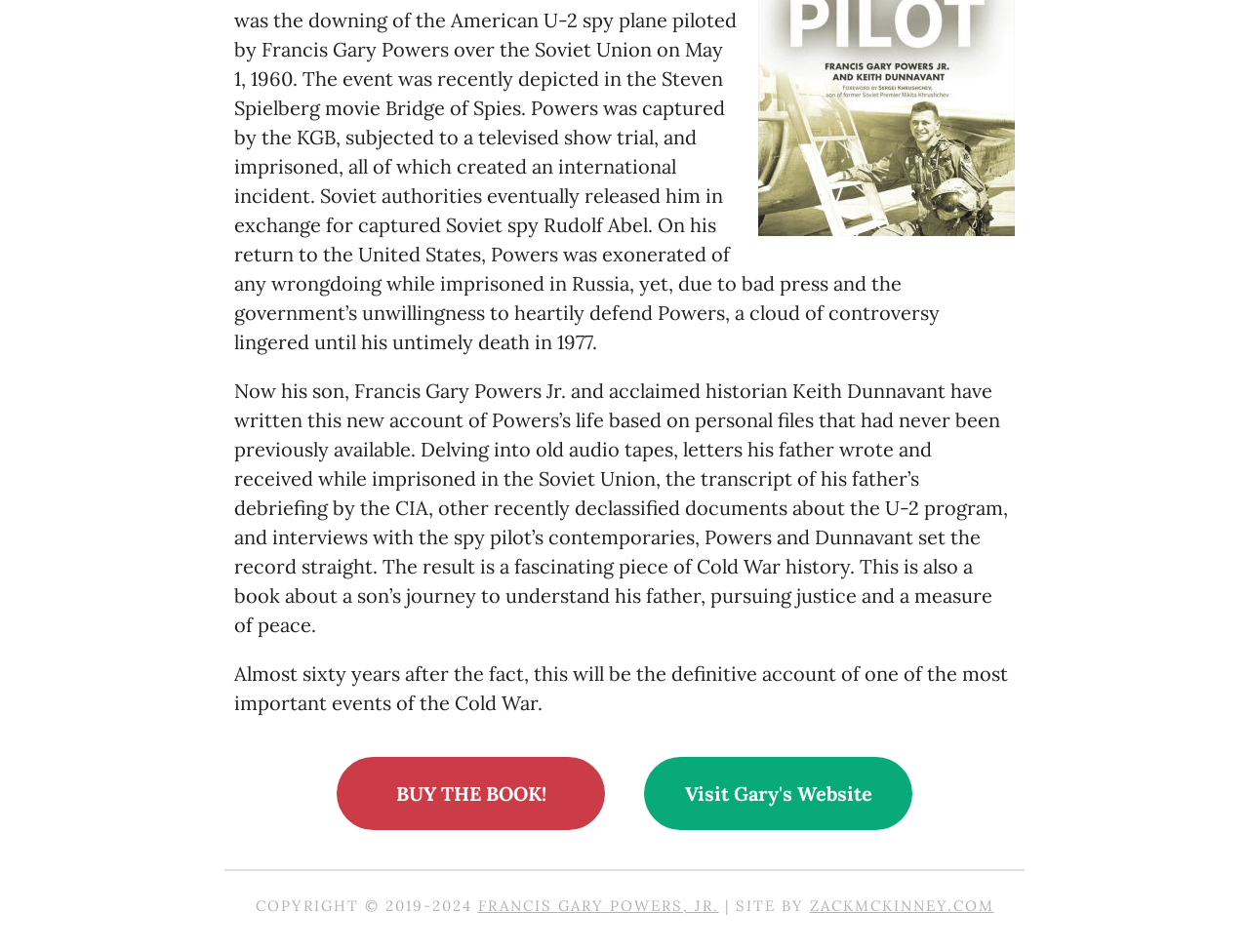Who wrote the book?
Based on the visual content, answer with a single word or a brief phrase.

Francis Gary Powers Jr. and Keith Dunnavant